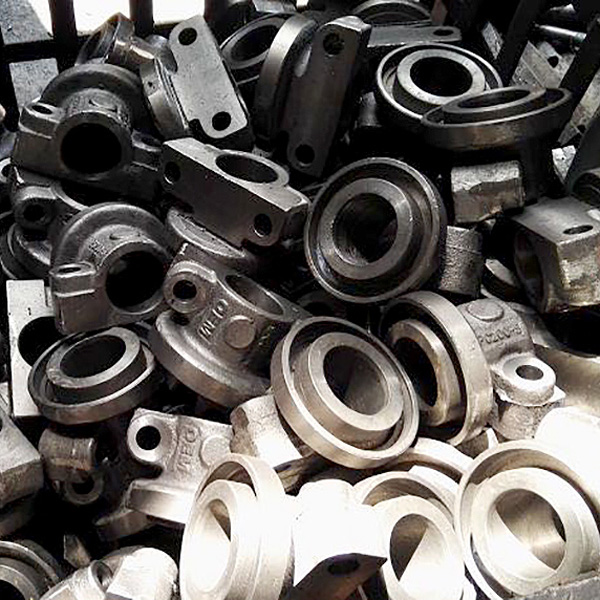Please provide a comprehensive response to the question based on the details in the image: What industries use the parts made by Laike?

The visual serves as a testament to Laike's expertise in crafting essential parts utilized in industries such as construction, mining, and agriculture, reflecting their commitment to excellence and innovation in machinery solutions.